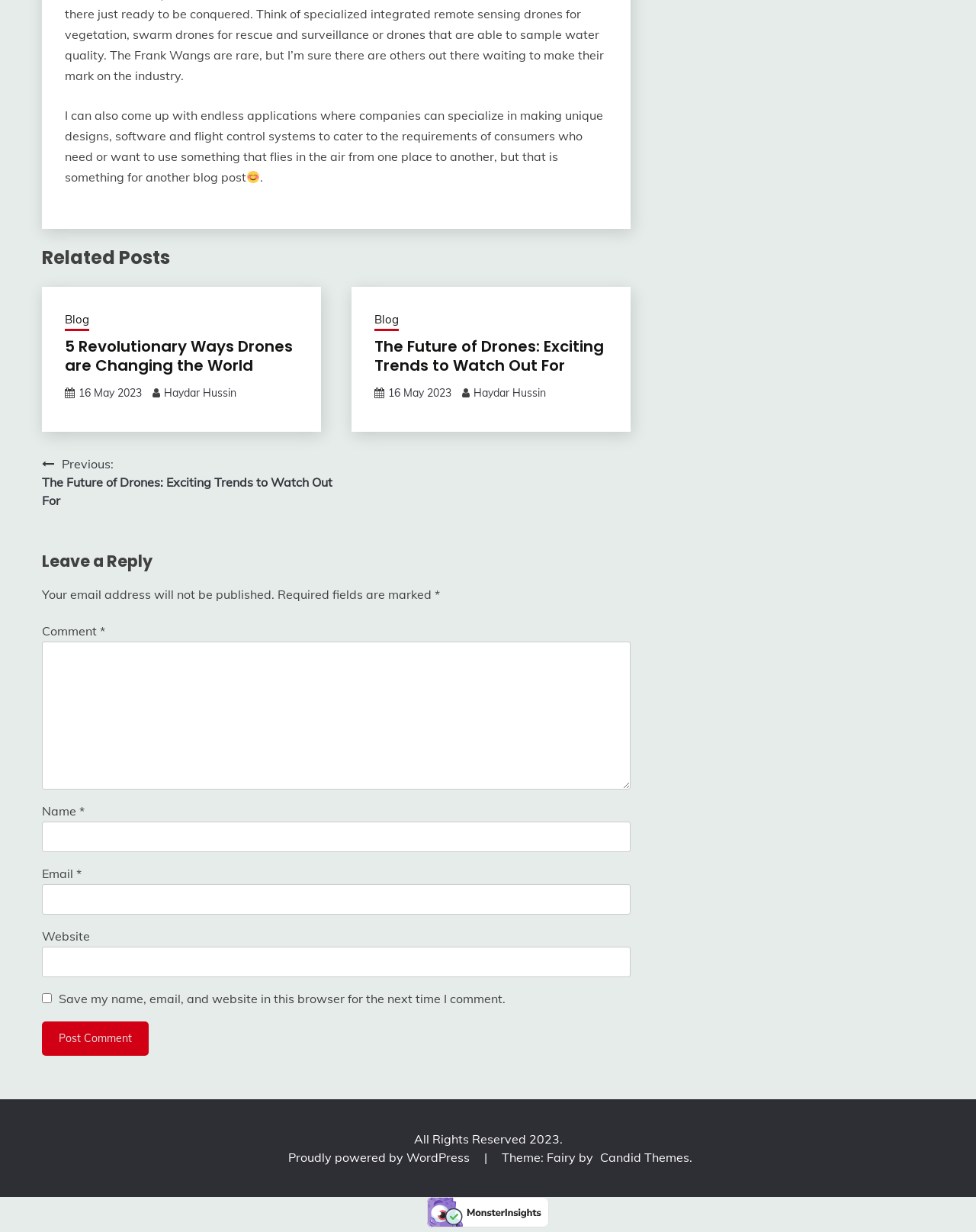What is the topic of the blog post?
Please answer the question as detailed as possible.

The topic of the blog post can be determined by reading the heading '5 Revolutionary Ways Drones are Changing the World' which suggests that the post is about drones and their impact on the world.